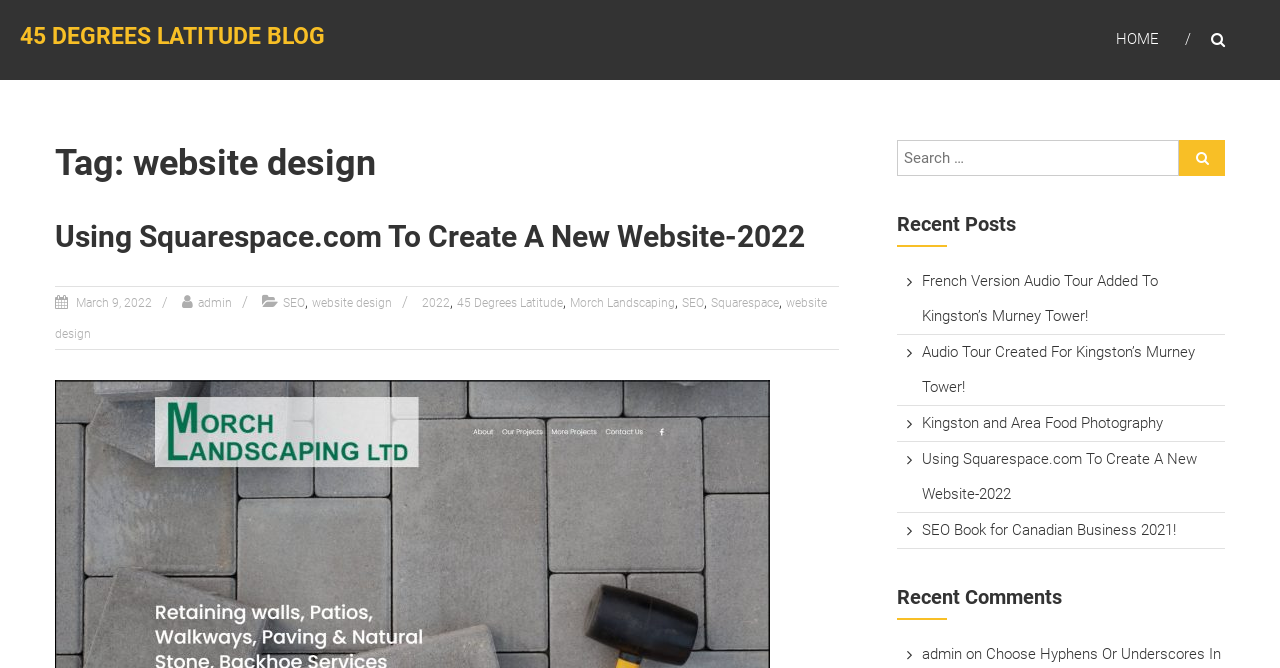Generate a thorough explanation of the webpage's elements.

This webpage is a blog archive page focused on website design. At the top, there is a large heading "45 DEGREES LATITUDE BLOG" with a link to the blog's homepage. Below it, there is a header section with a tag "website design" and a heading "Using Squarespace.com To Create A New Website-2022" which is also a link to a specific blog post.

To the right of the header section, there is a navigation menu with links to "HOME" and other pages. Below the header section, there is a list of blog posts related to website design, each with a title, date, and tags. The list includes posts such as "Using Squarespace.com To Create A New Website-2022", "SEO Book for Canadian Business 2021!", and "Kingston and Area Food Photography".

On the right side of the page, there is a search bar with a search button and a section titled "Recent Posts" which lists several recent blog posts with links to each post. Below the "Recent Posts" section, there is a "Recent Comments" section with a link to a comment by "admin".

There are no images on the page, but there are several links and headings that provide a clear structure to the content. The overall layout is organized, with clear headings and concise text, making it easy to navigate and find specific information.